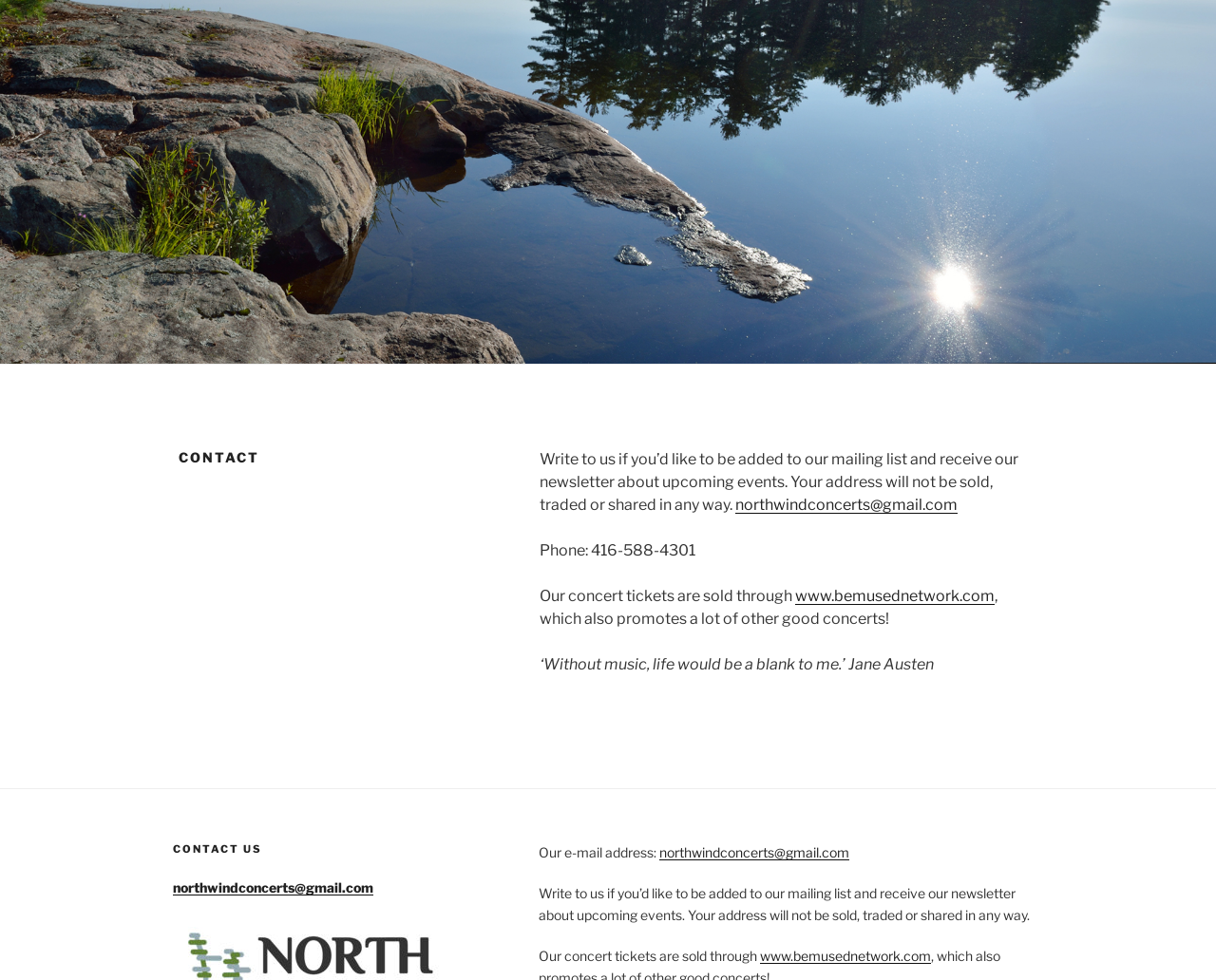Using the description: "northwindconcerts@gmail.com", identify the bounding box of the corresponding UI element in the screenshot.

[0.604, 0.506, 0.787, 0.524]